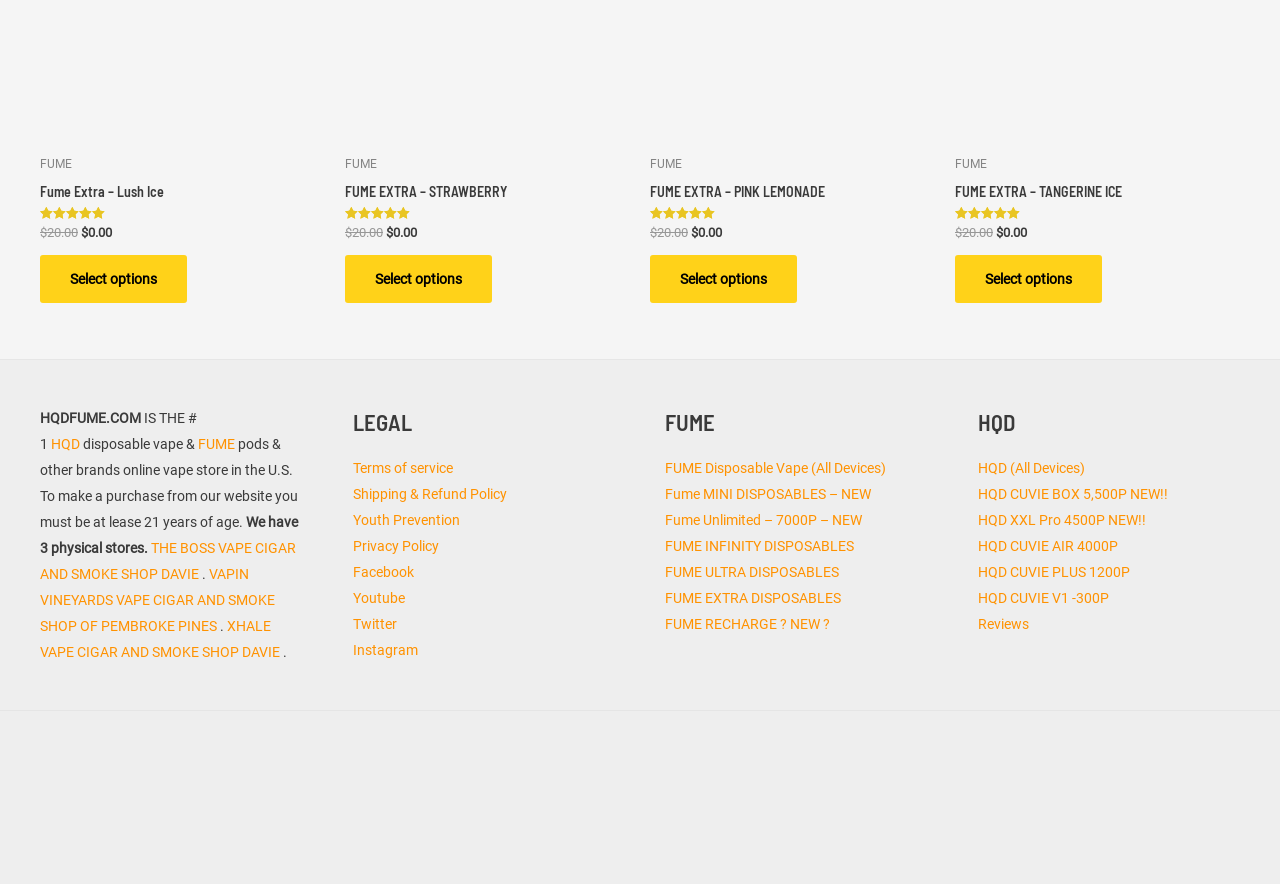Please identify the bounding box coordinates of the element's region that should be clicked to execute the following instruction: "Read Terms of service". The bounding box coordinates must be four float numbers between 0 and 1, i.e., [left, top, right, bottom].

[0.275, 0.521, 0.354, 0.539]